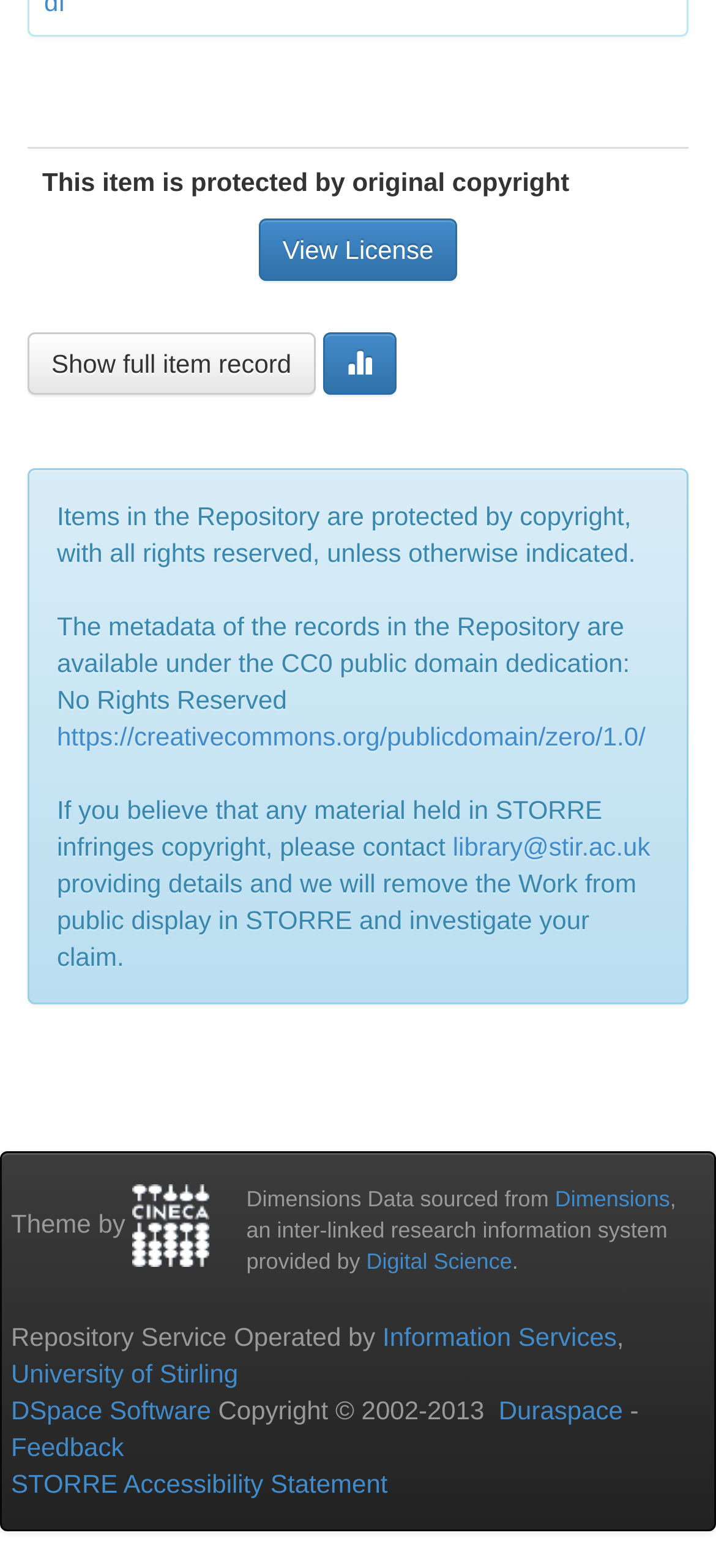Identify the bounding box coordinates of the area you need to click to perform the following instruction: "Visit the Dimensions website".

[0.775, 0.756, 0.936, 0.773]